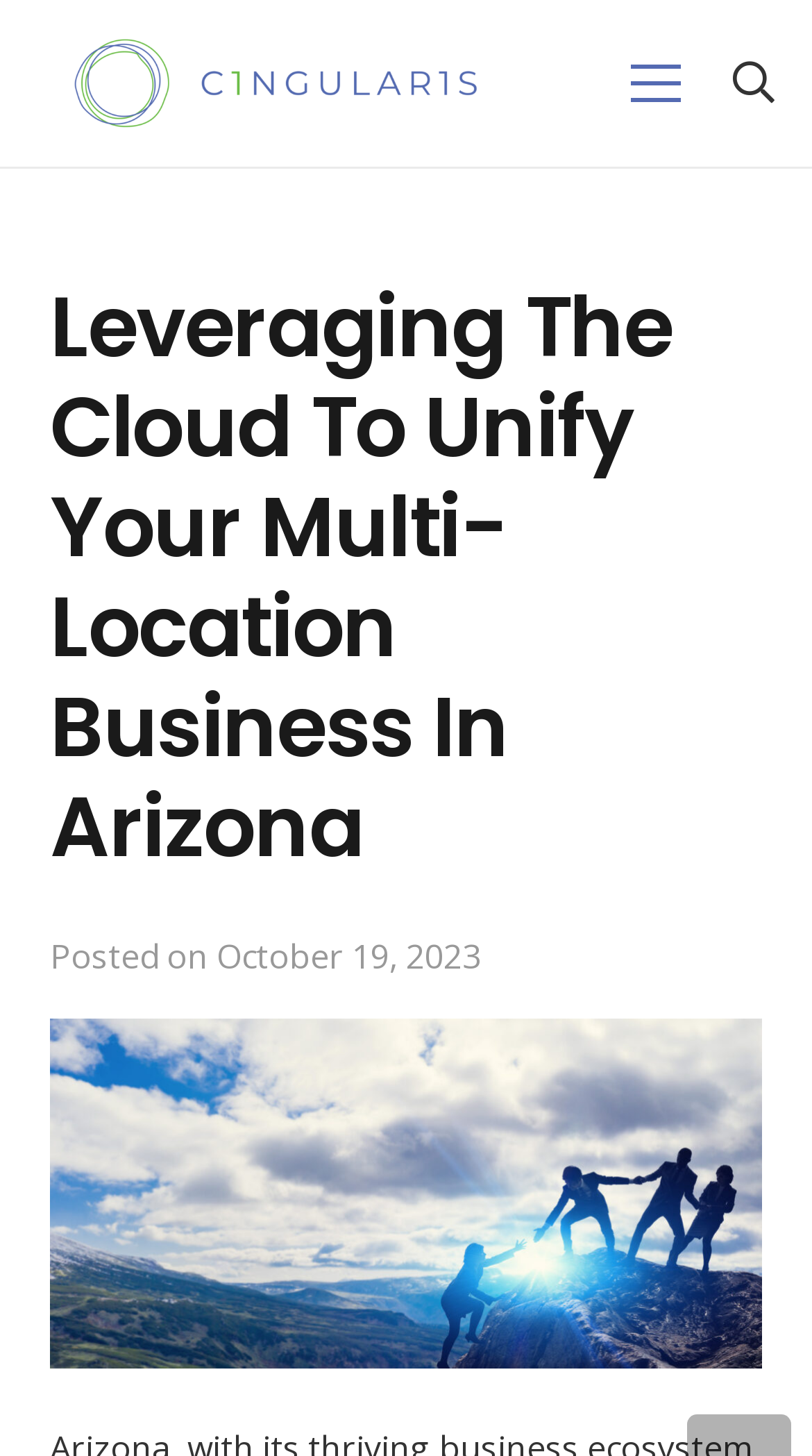Identify the bounding box for the described UI element: "aria-label="Menu"".

[0.745, 0.021, 0.872, 0.093]